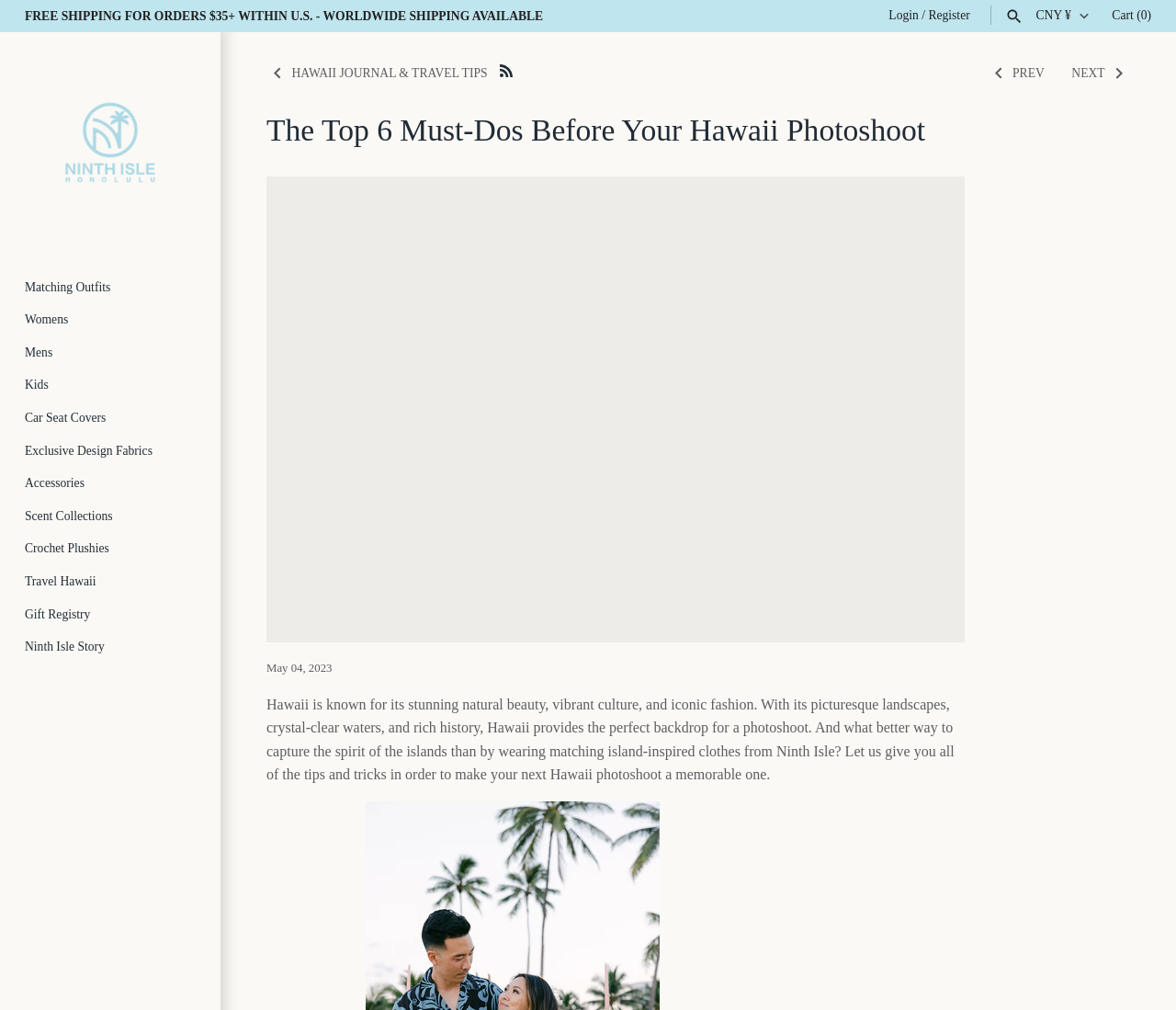Using the details in the image, give a detailed response to the question below:
What is the location of the search bar on the webpage?

The search bar can be found in the top right corner of the webpage, as indicated by the bounding box coordinates [0.039, 0.045, 0.933, 0.088] and the presence of a search icon and a 'SEARCH' button.